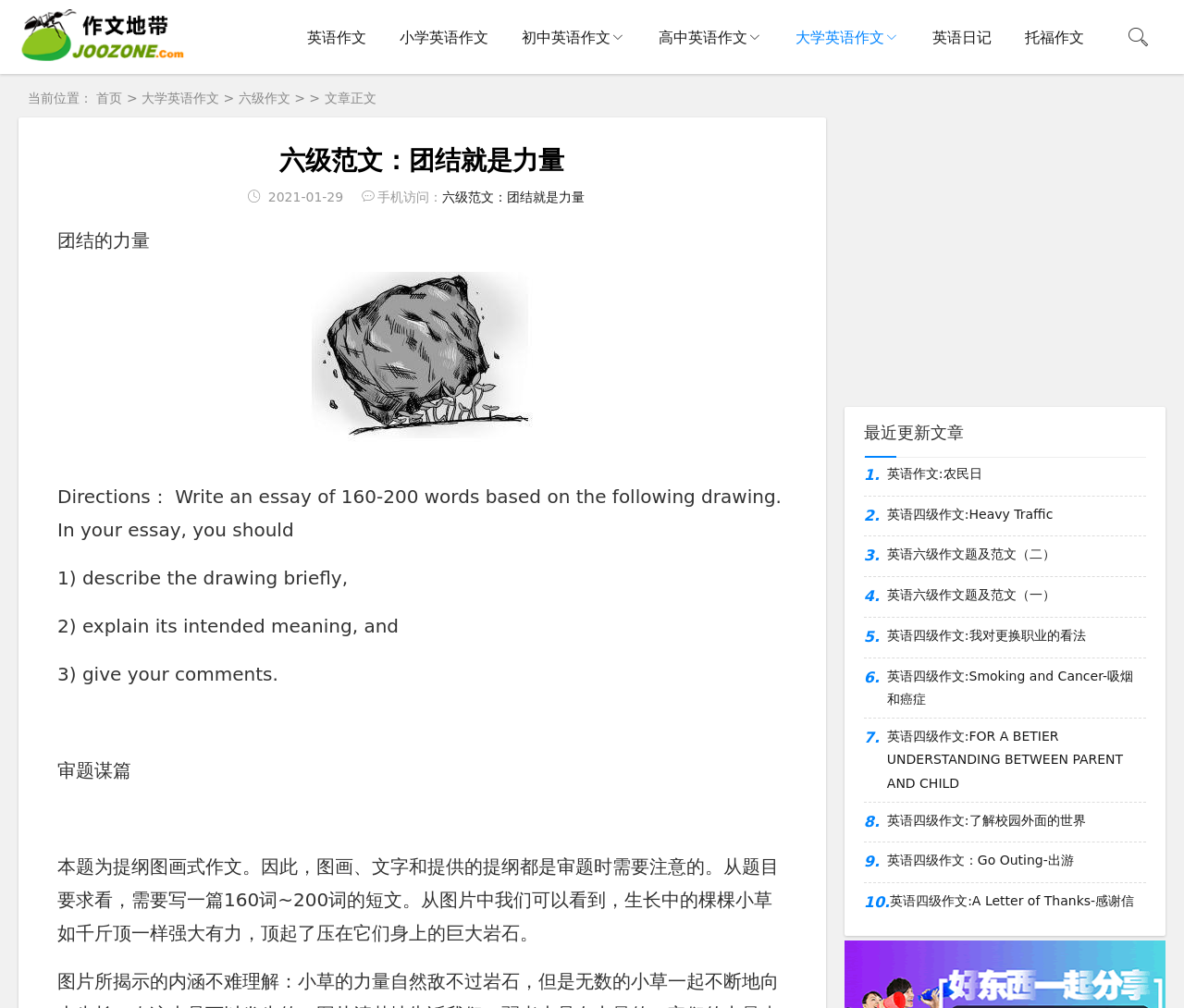Answer the question using only one word or a concise phrase: What is the image description?

生长中的棵棵小草如千斤顶一样强大有力，顶起了压在它们身上的巨大岩石